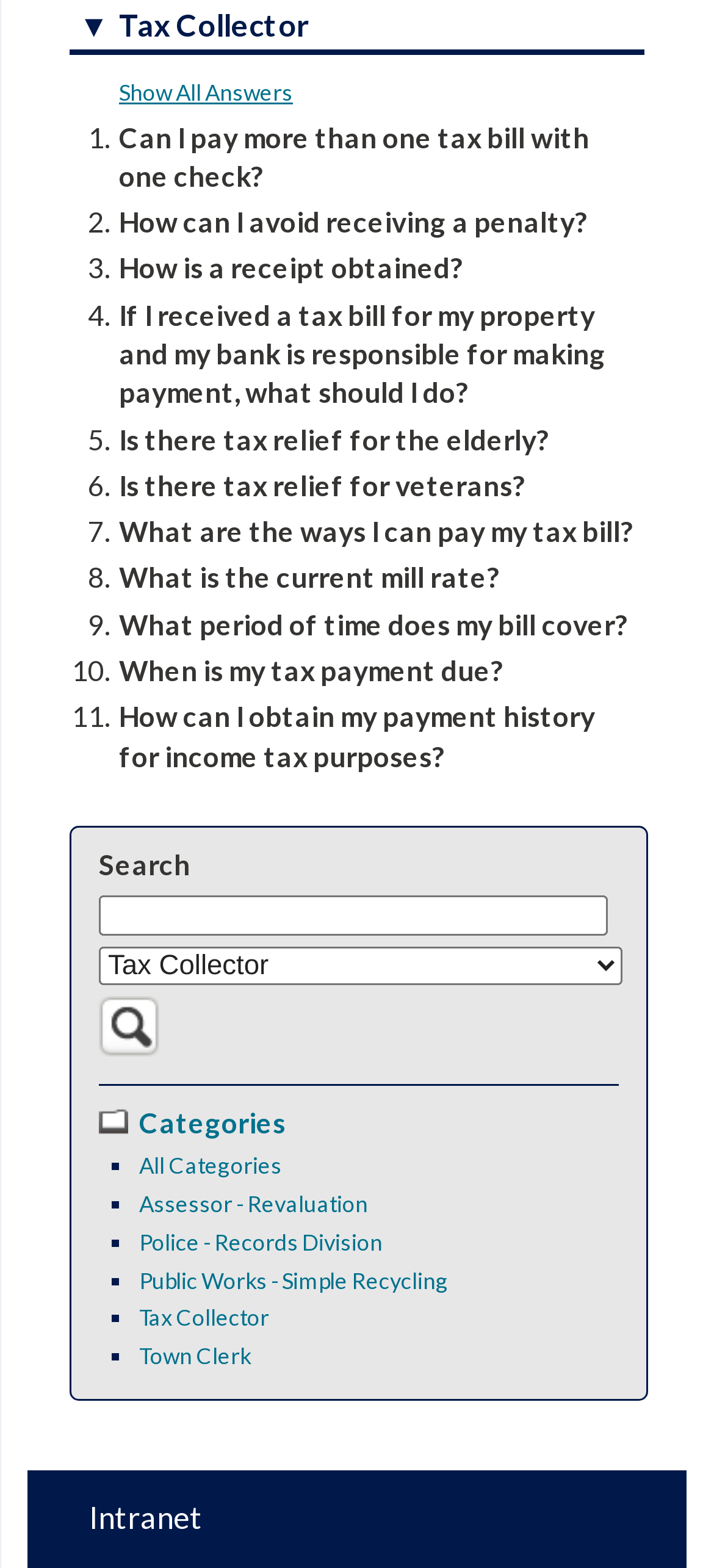Based on the element description "Police - Records Division", predict the bounding box coordinates of the UI element.

[0.195, 0.783, 0.536, 0.801]